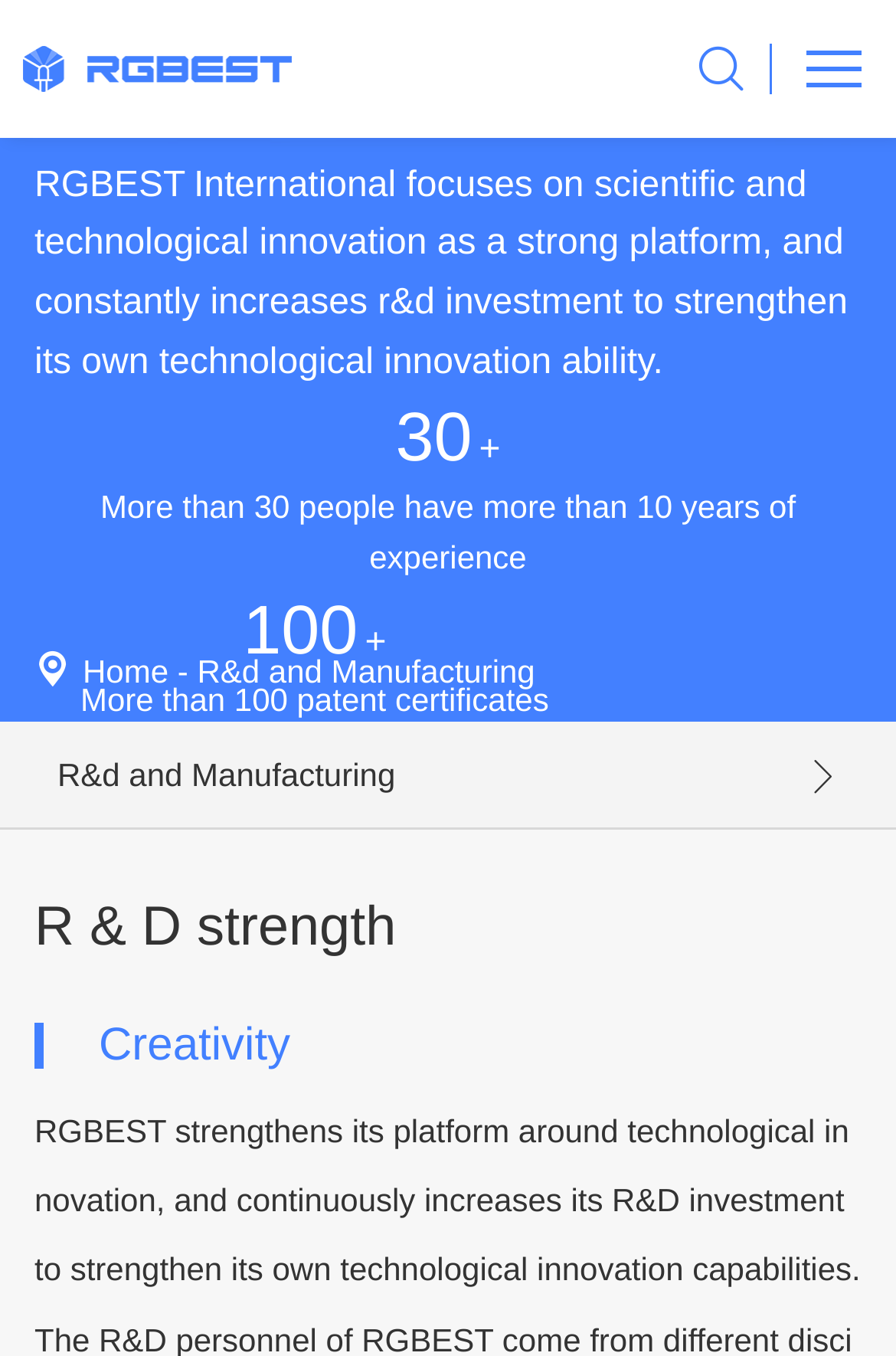Utilize the details in the image to give a detailed response to the question: How many people have more than 10 years of experience?

I found the answer by looking at the text 'More than 30 people have more than 10 years of experience' which is located at the coordinates [0.112, 0.36, 0.888, 0.425] on the webpage.